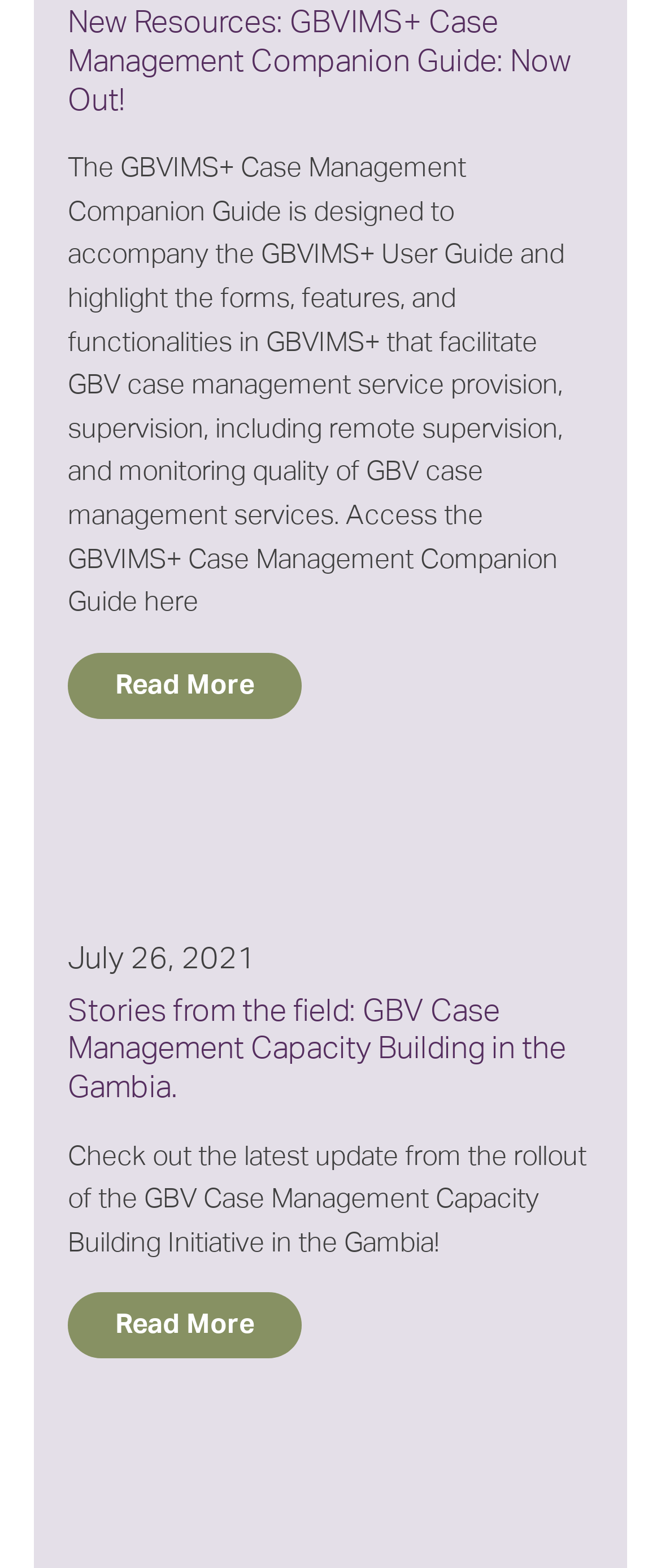What is the topic of the first resource?
Use the image to answer the question with a single word or phrase.

GBVIMS+ Case Management Companion Guide